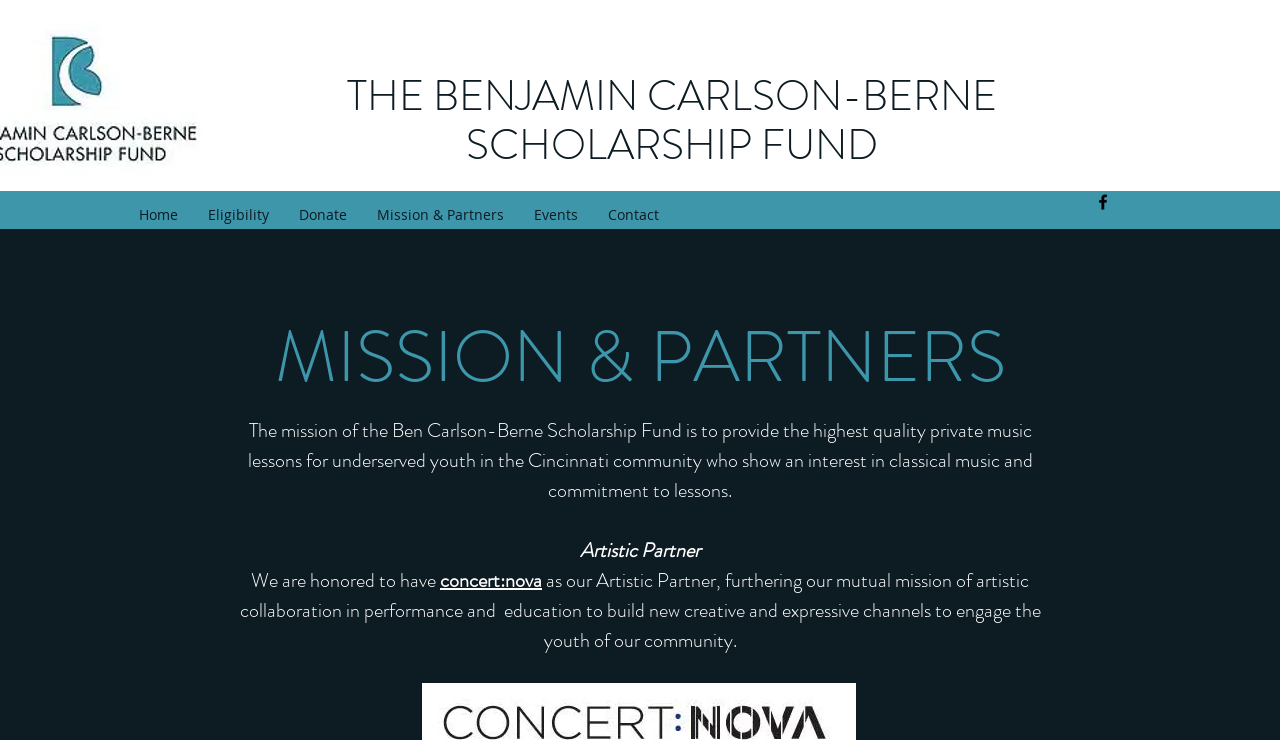Please provide a brief answer to the question using only one word or phrase: 
What is the mission of the Ben Carlson-Berne Scholarship Fund?

Provide music lessons for underserved youth